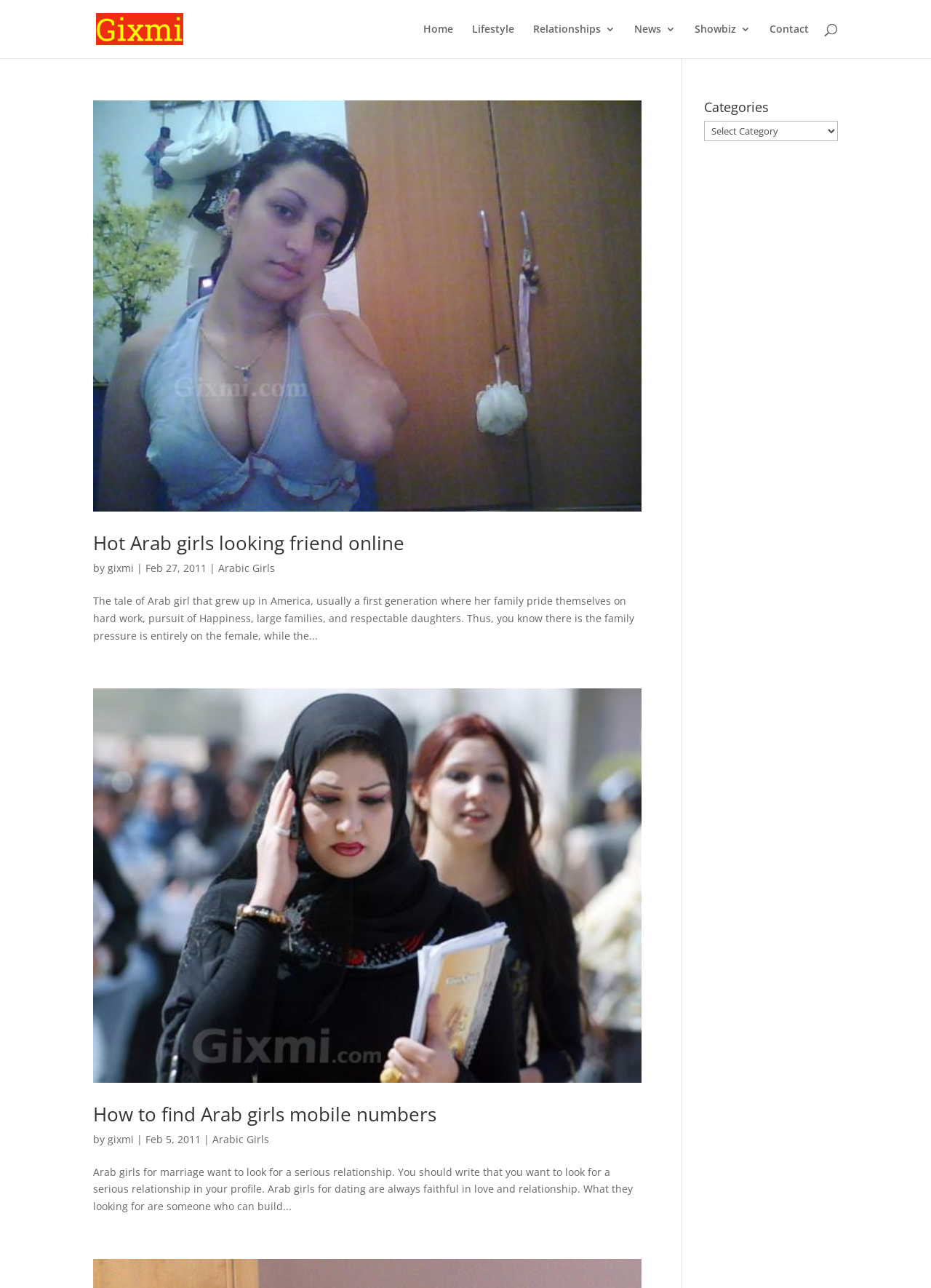How are the articles organized?
Based on the image, please offer an in-depth response to the question.

The webpage has a categories section, which suggests that the articles are organized by categories, making it easier for users to find related content.